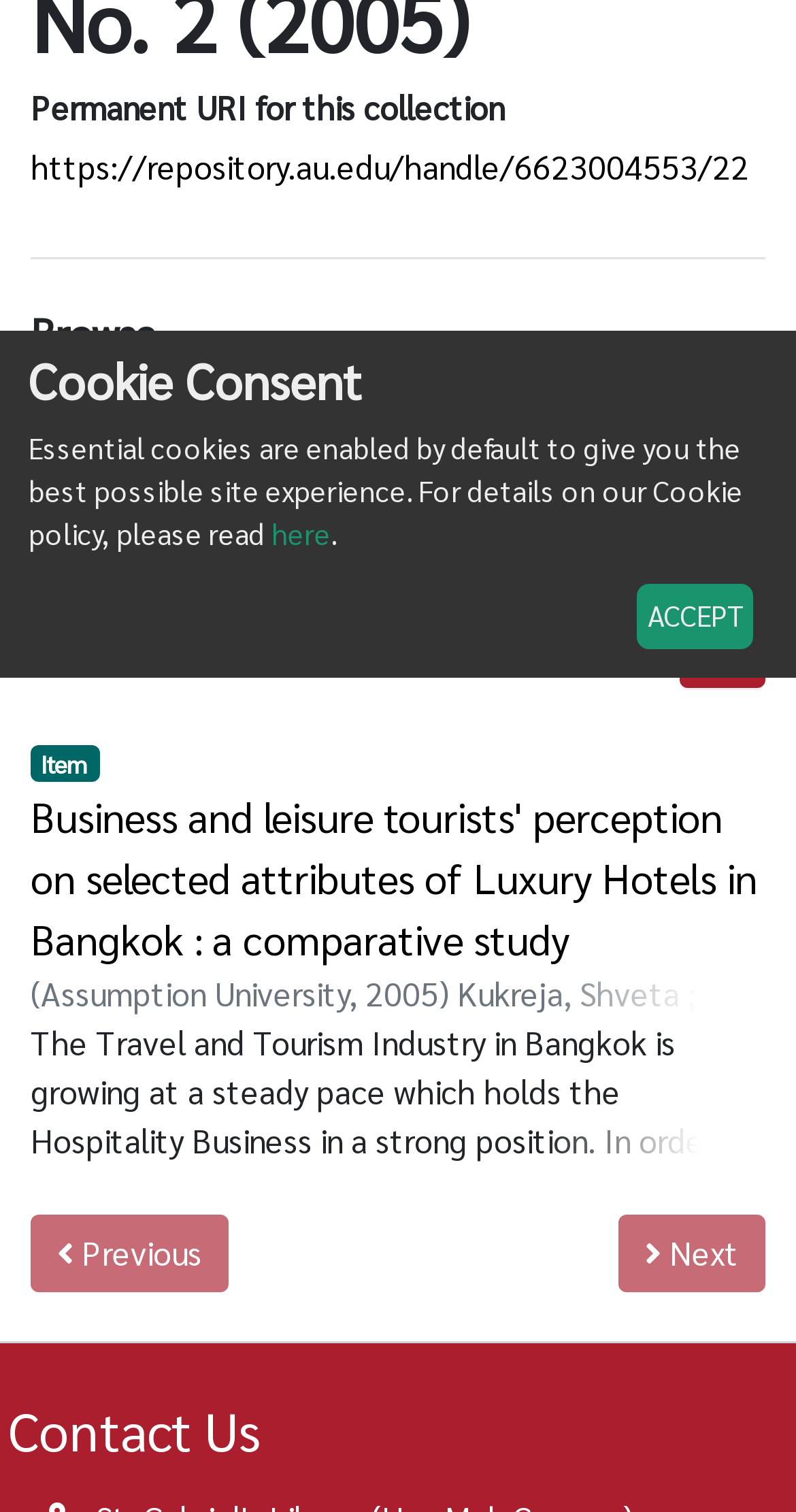Based on the element description: "Batra, Adars, jt. auth.", identify the UI element and provide its bounding box coordinates. Use four float numbers between 0 and 1, [left, top, right, bottom].

[0.038, 0.675, 0.428, 0.703]